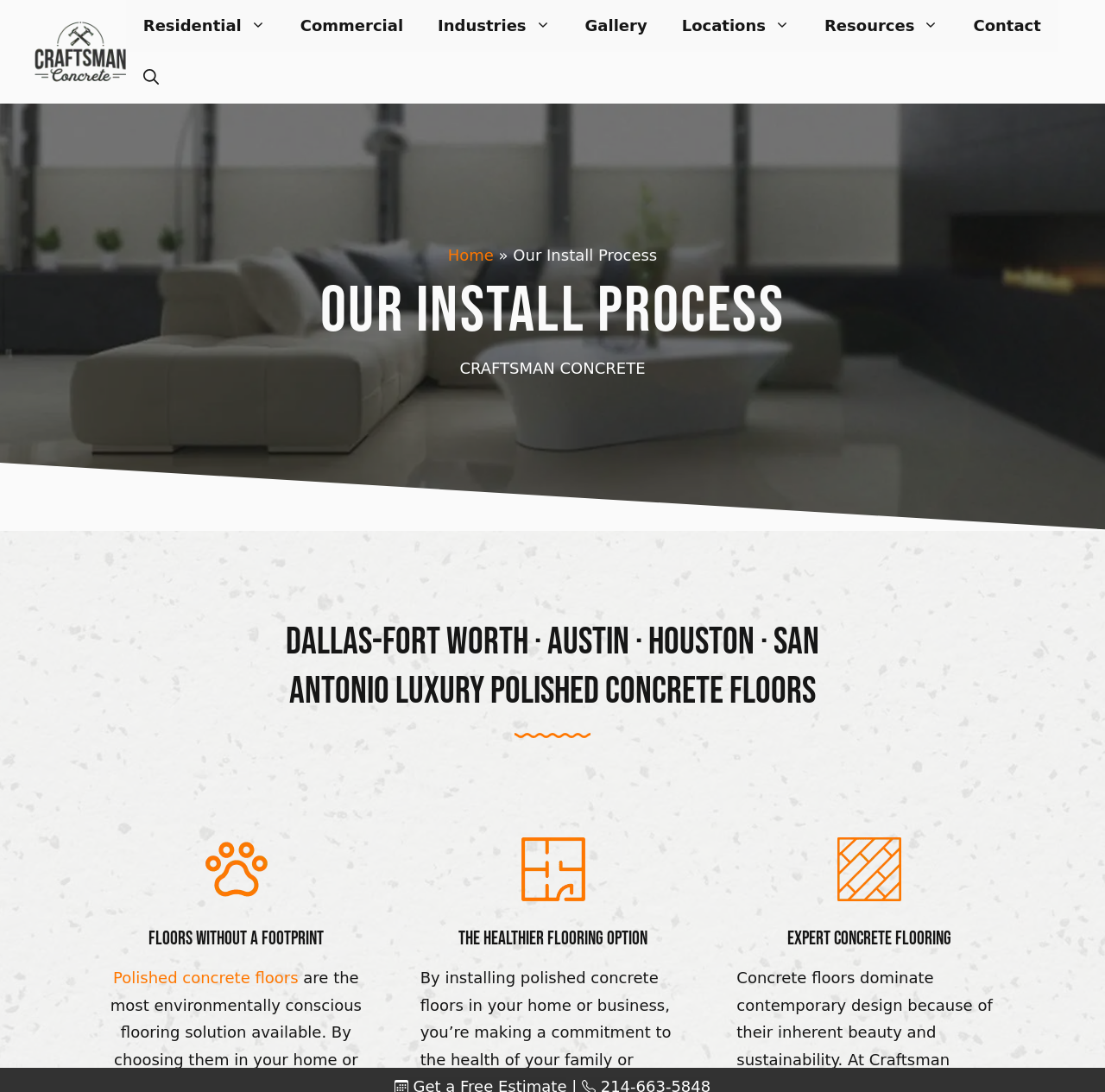Find the bounding box coordinates for the UI element that matches this description: "aria-label="Open Search Bar"".

[0.114, 0.047, 0.159, 0.095]